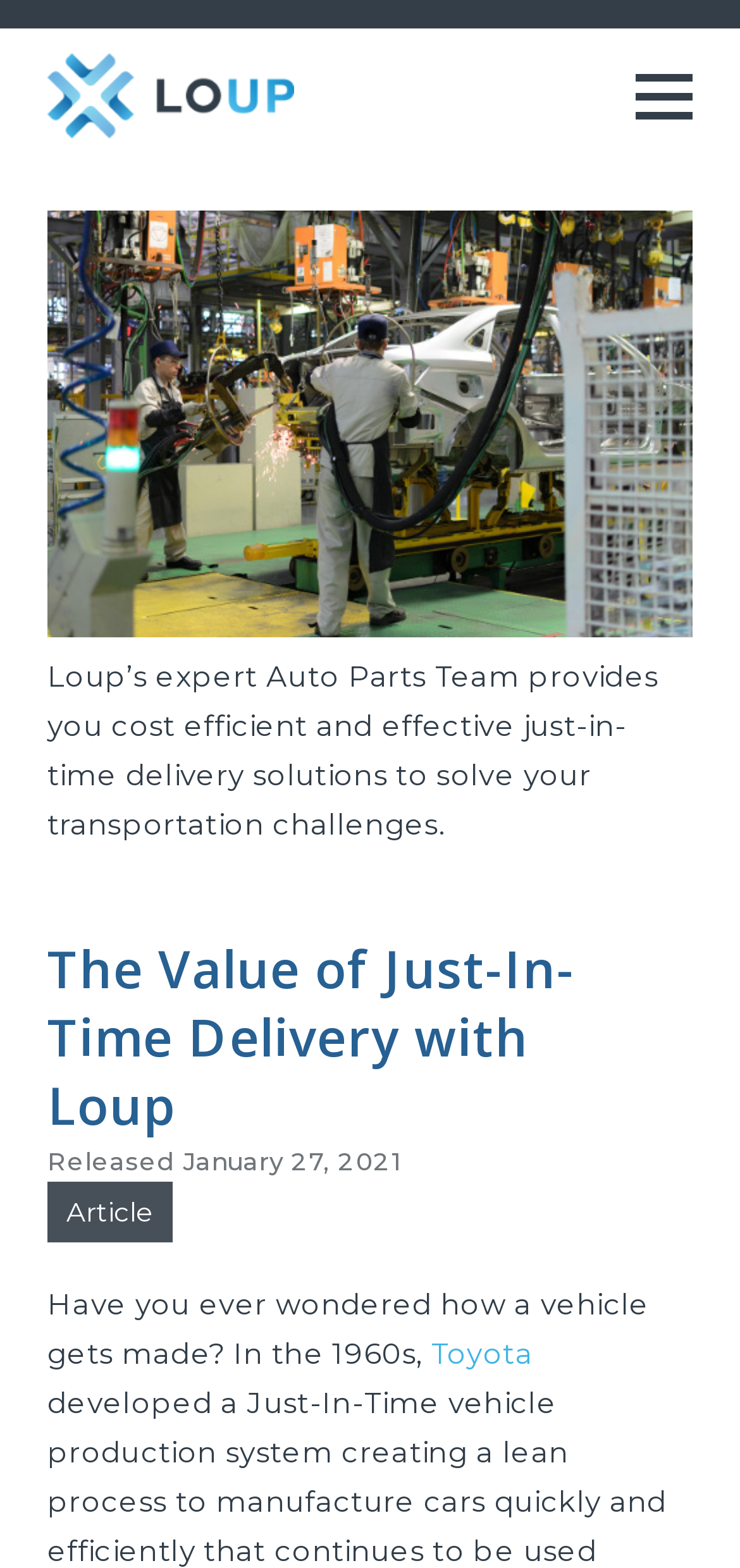Describe every aspect of the webpage in a detailed manner.

The webpage appears to be an article or blog post about the value of just-in-time delivery with Loup, specifically in the context of the automotive industry. At the top left of the page, there is a link to "Loup Logistics" accompanied by a small image with the same name. 

To the right of this link, there is a button labeled "Open Menu". Below the link and image, there is a larger image that describes Loup's expert Auto Parts Team providing cost-efficient and effective just-in-time delivery solutions to solve transportation challenges.

The main heading of the page, "The Value of Just-In-Time Delivery with Loup", is located roughly in the middle of the page. Below this heading, there is a text indicating that the article was "Released January 27, 2021", followed by a label "Article". 

The main content of the article starts below these elements, with a paragraph that begins with the question "Have you ever wondered how a vehicle gets made? In the 1960s...". Within this paragraph, there is a link to "Toyota".